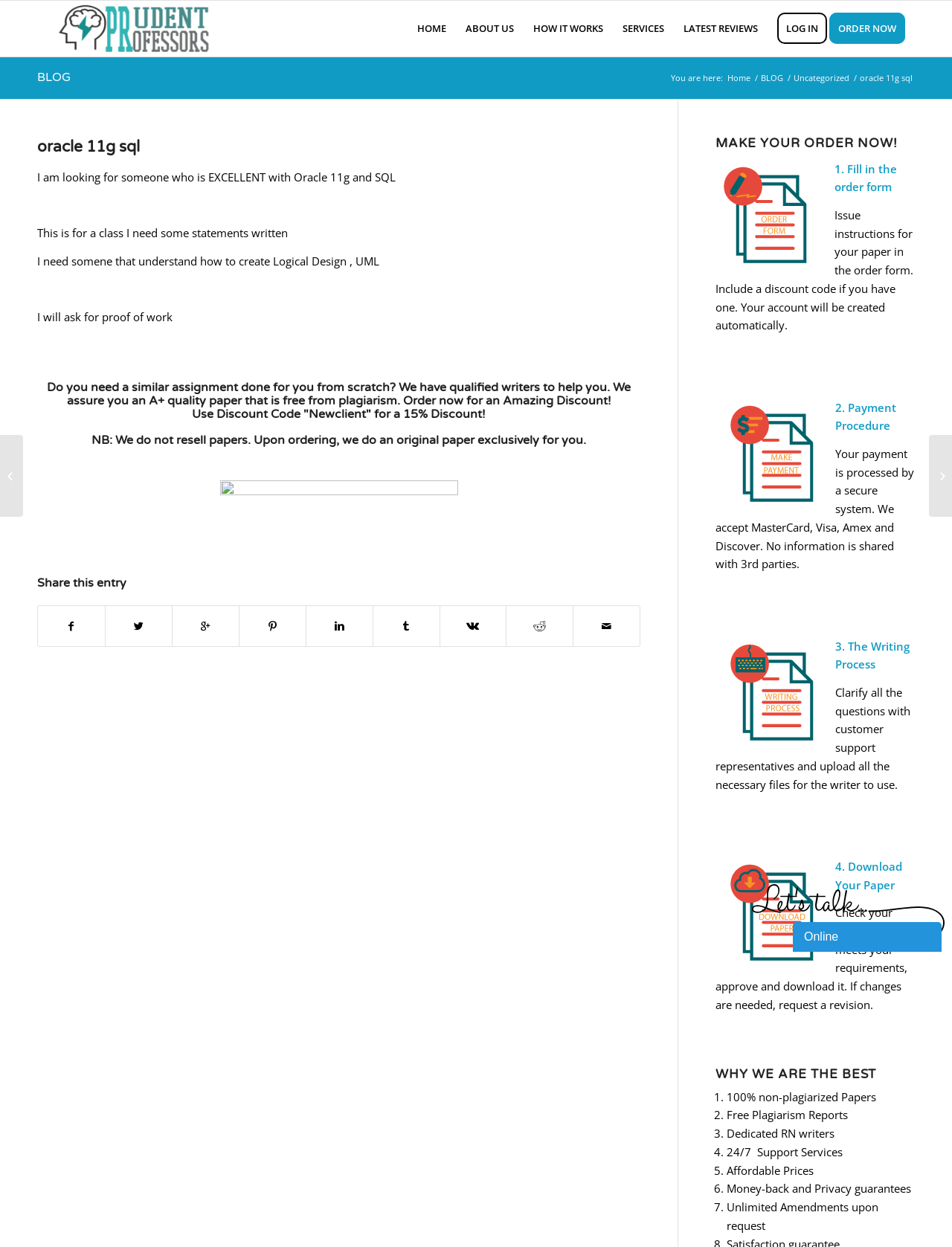Indicate the bounding box coordinates of the element that must be clicked to execute the instruction: "Click on the 'Uncategorized' link". The coordinates should be given as four float numbers between 0 and 1, i.e., [left, top, right, bottom].

[0.831, 0.058, 0.895, 0.067]